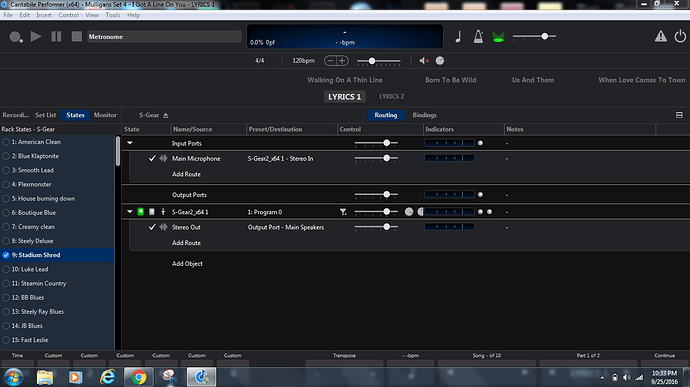Please respond to the question with a concise word or phrase:
What is the purpose of the sliders and control settings?

Audio level and routing path manipulation